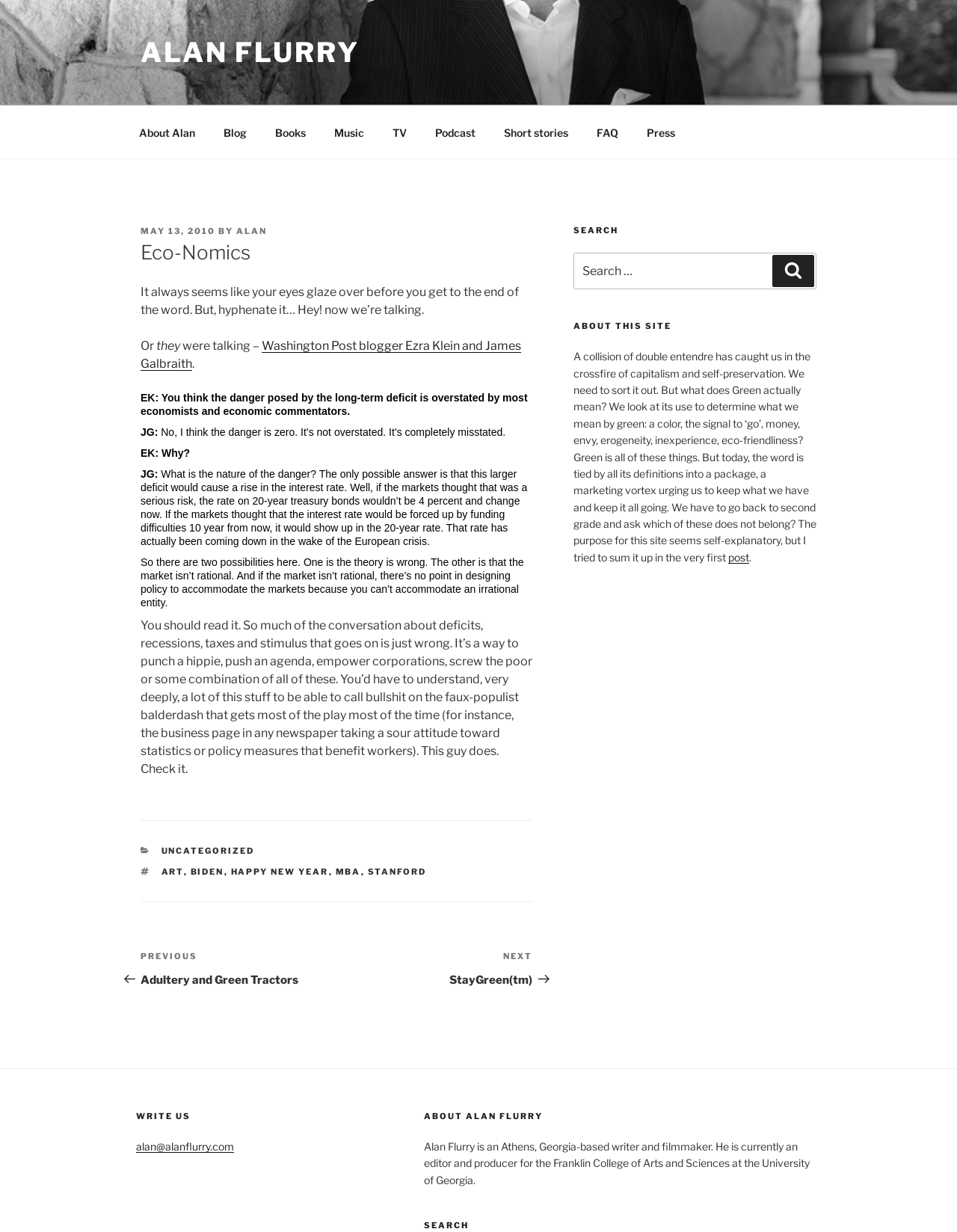Identify the bounding box coordinates for the region of the element that should be clicked to carry out the instruction: "Create app from website". The bounding box coordinates should be four float numbers between 0 and 1, i.e., [left, top, right, bottom].

None